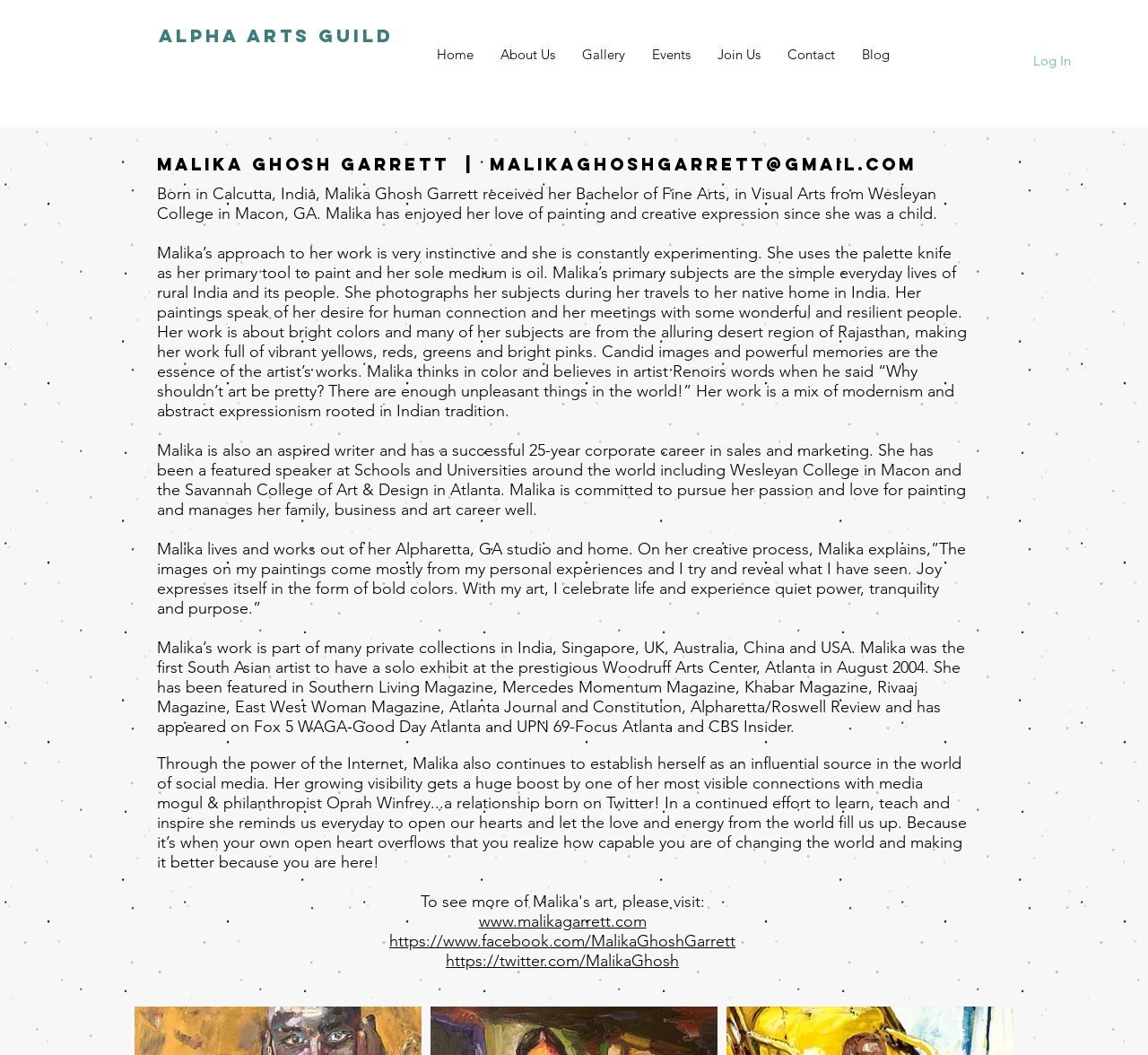Please identify the bounding box coordinates of the area I need to click to accomplish the following instruction: "Click on the Home link".

[0.369, 0.031, 0.424, 0.073]